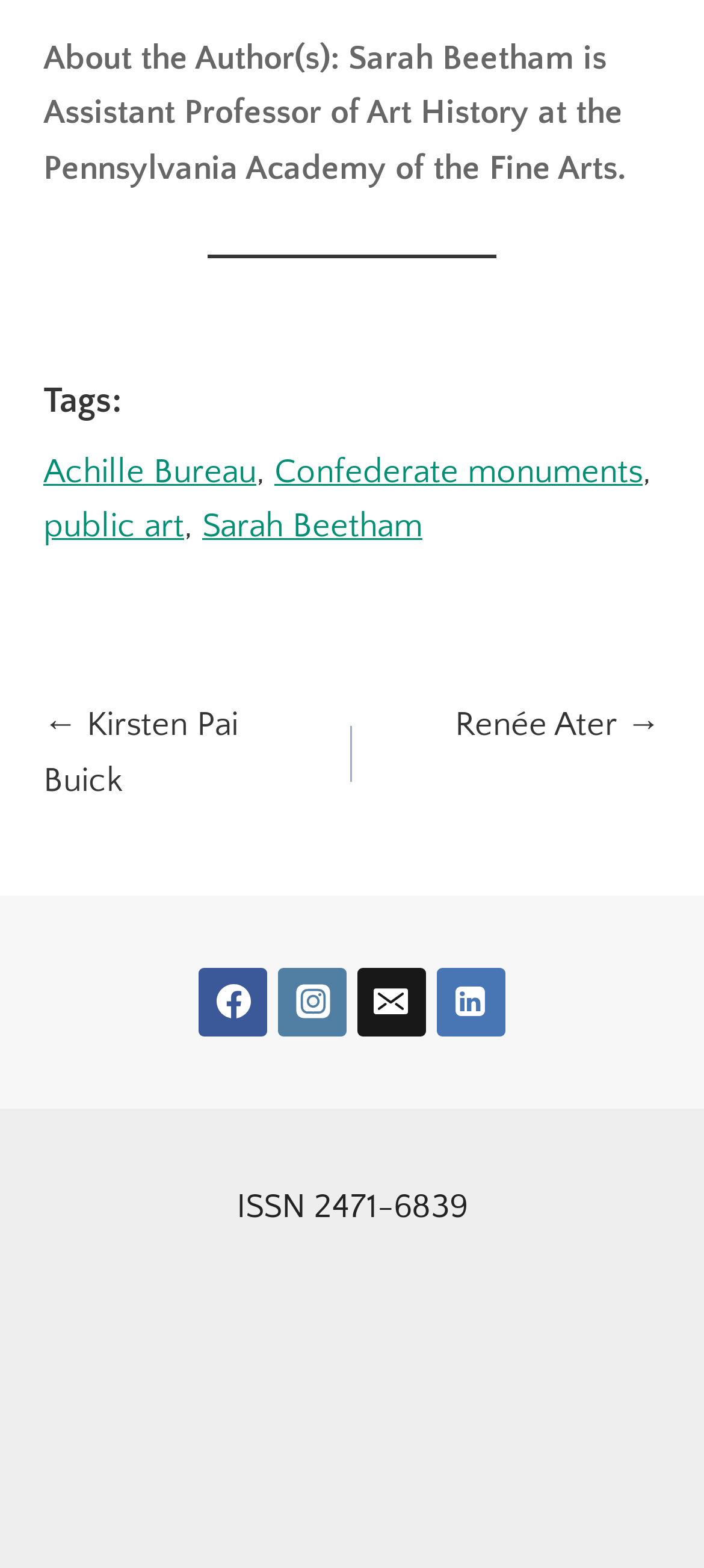Determine the bounding box coordinates for the area that should be clicked to carry out the following instruction: "Read about the author".

[0.062, 0.025, 0.89, 0.119]